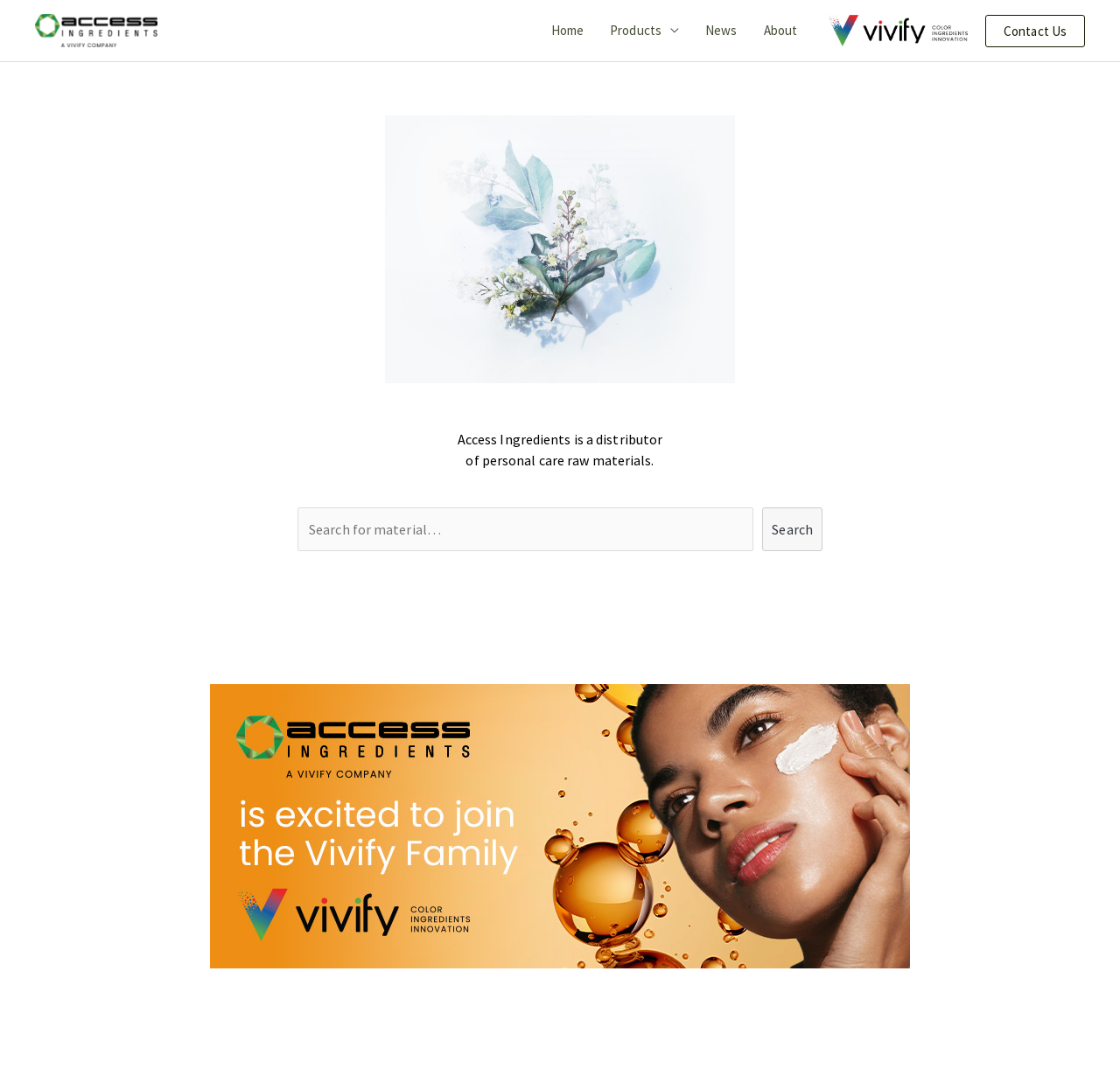What is the function of the search box?
Using the image as a reference, answer with just one word or a short phrase.

Search